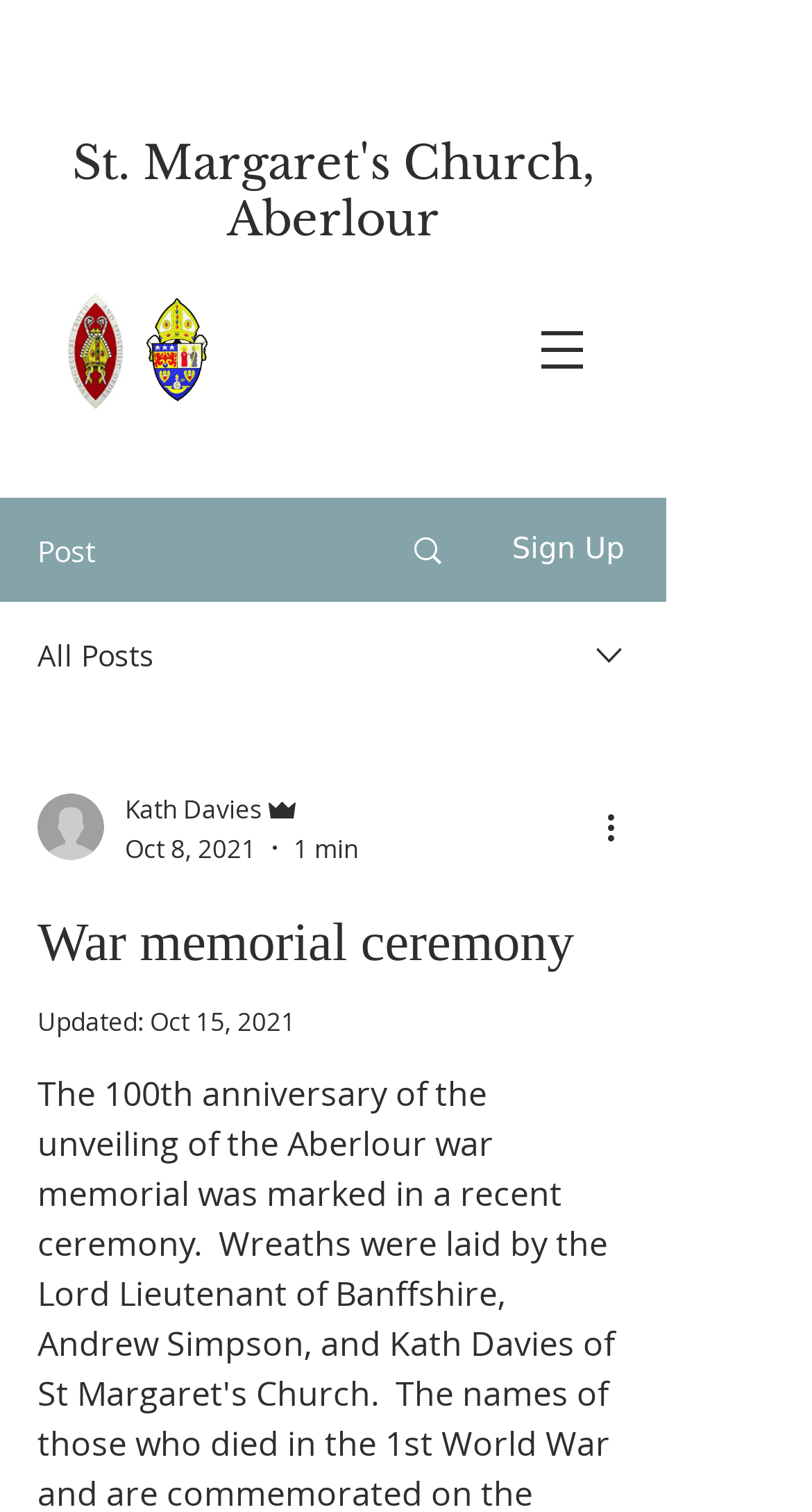Please reply to the following question with a single word or a short phrase:
What is the role of Kath Davies?

Admin